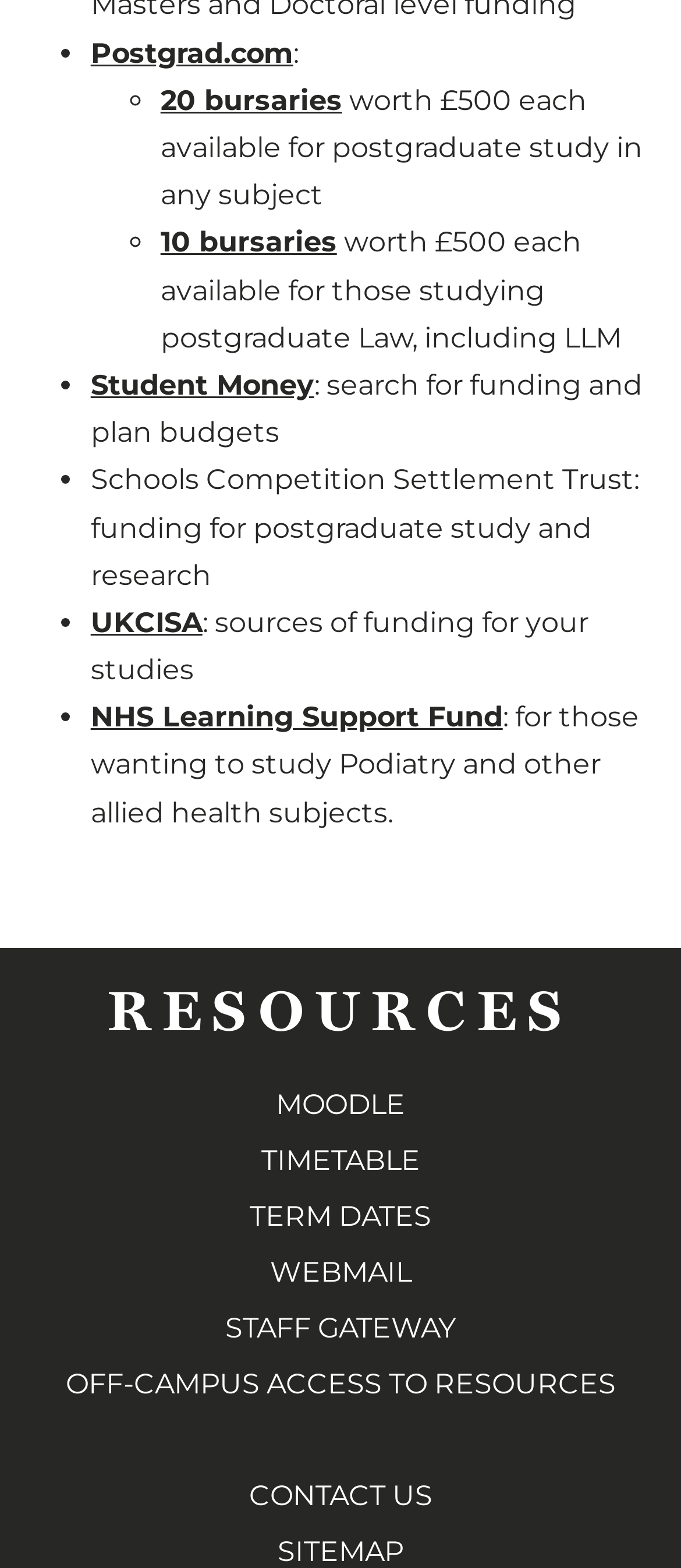Locate the bounding box coordinates of the element's region that should be clicked to carry out the following instruction: "Contact us". The coordinates need to be four float numbers between 0 and 1, i.e., [left, top, right, bottom].

[0.365, 0.943, 0.635, 0.964]